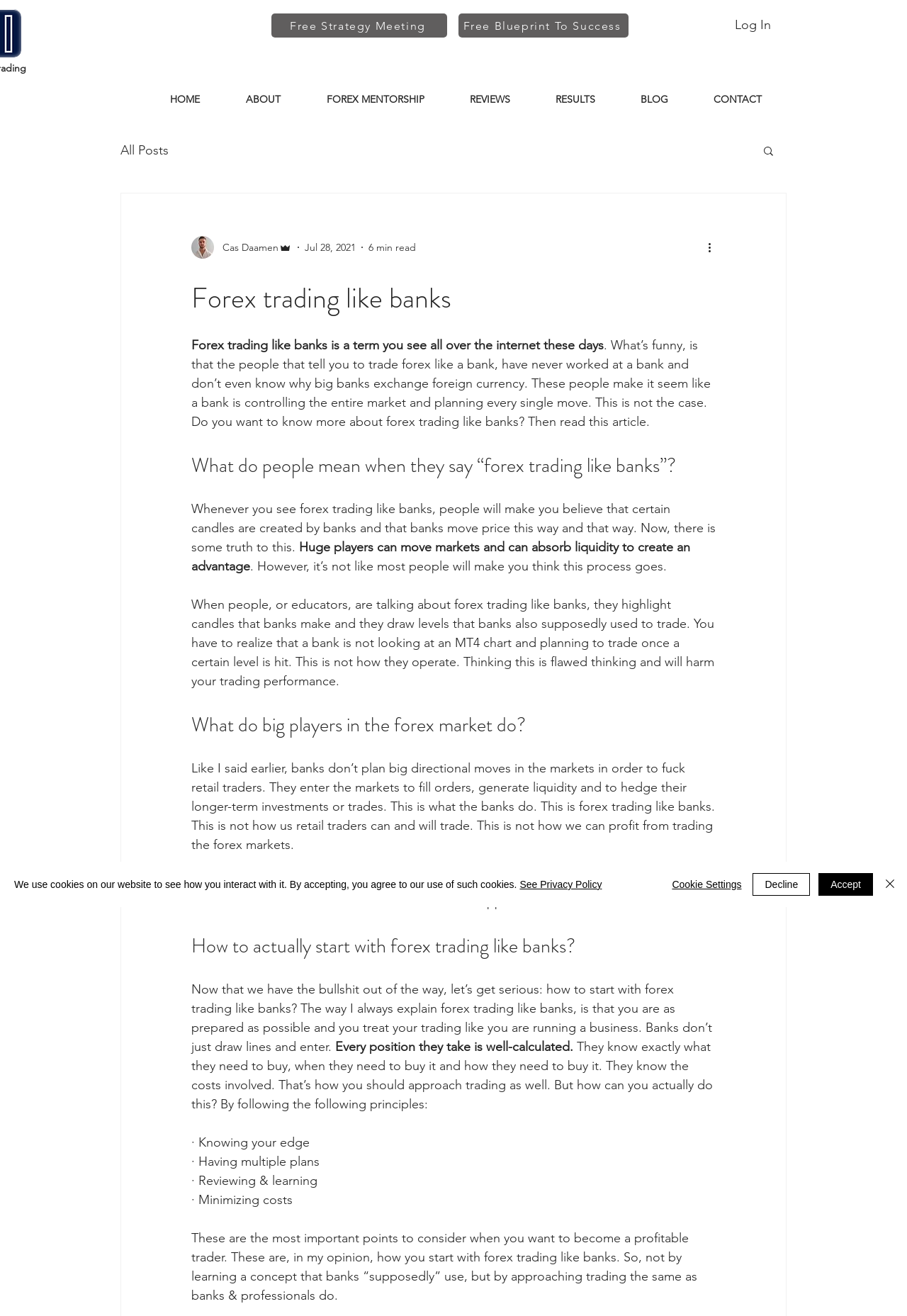Locate the bounding box coordinates of the element to click to perform the following action: 'Read more about the writer'. The coordinates should be given as four float values between 0 and 1, in the form of [left, top, right, bottom].

[0.211, 0.179, 0.322, 0.197]